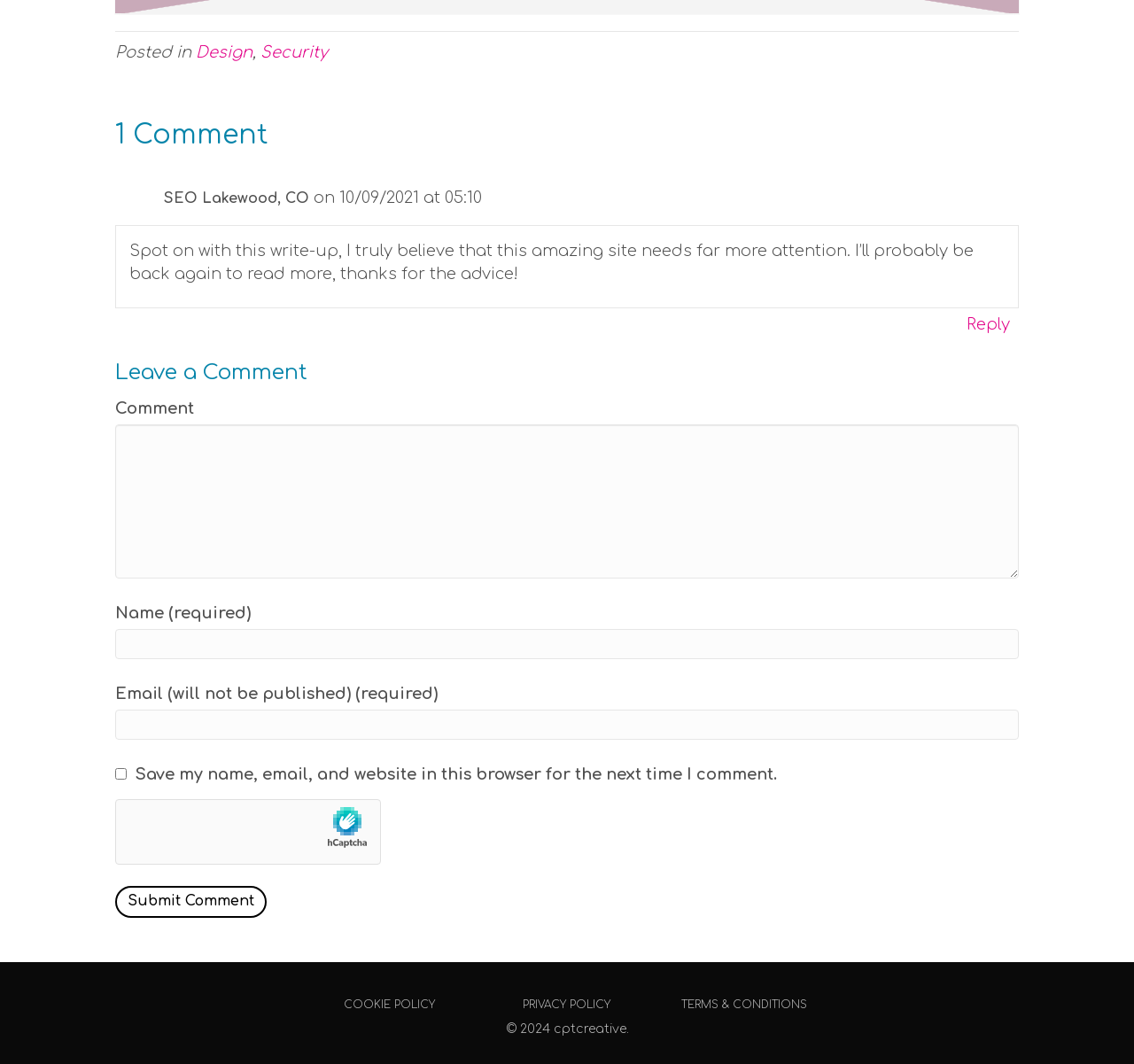Use a single word or phrase to answer the question: 
What is the copyright year of the website?

2024